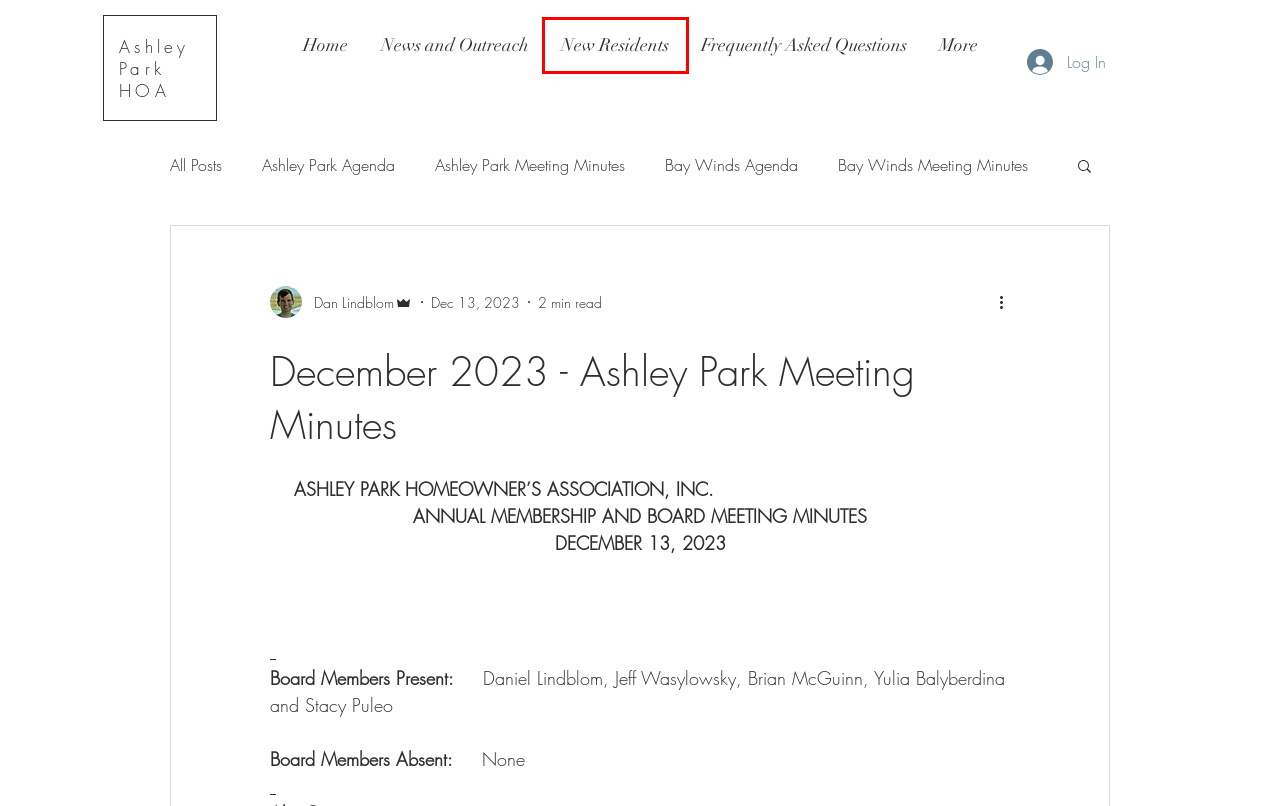Inspect the provided webpage screenshot, concentrating on the element within the red bounding box. Select the description that best represents the new webpage after you click the highlighted element. Here are the candidates:
A. News and Outreach | Ashley Park HOA
B. Frequently Asked Questions | Ashley Park HOA
C. New Residents | Ashley Park HOA
D. Ashley Park Homeowners Association | Boca Raton FL | Ashley Park HOA
E. Bay Winds Meeting Minutes
F. Ashley Park Updates
G. Ashley Park Agenda
H. Bay Winds Updates

C